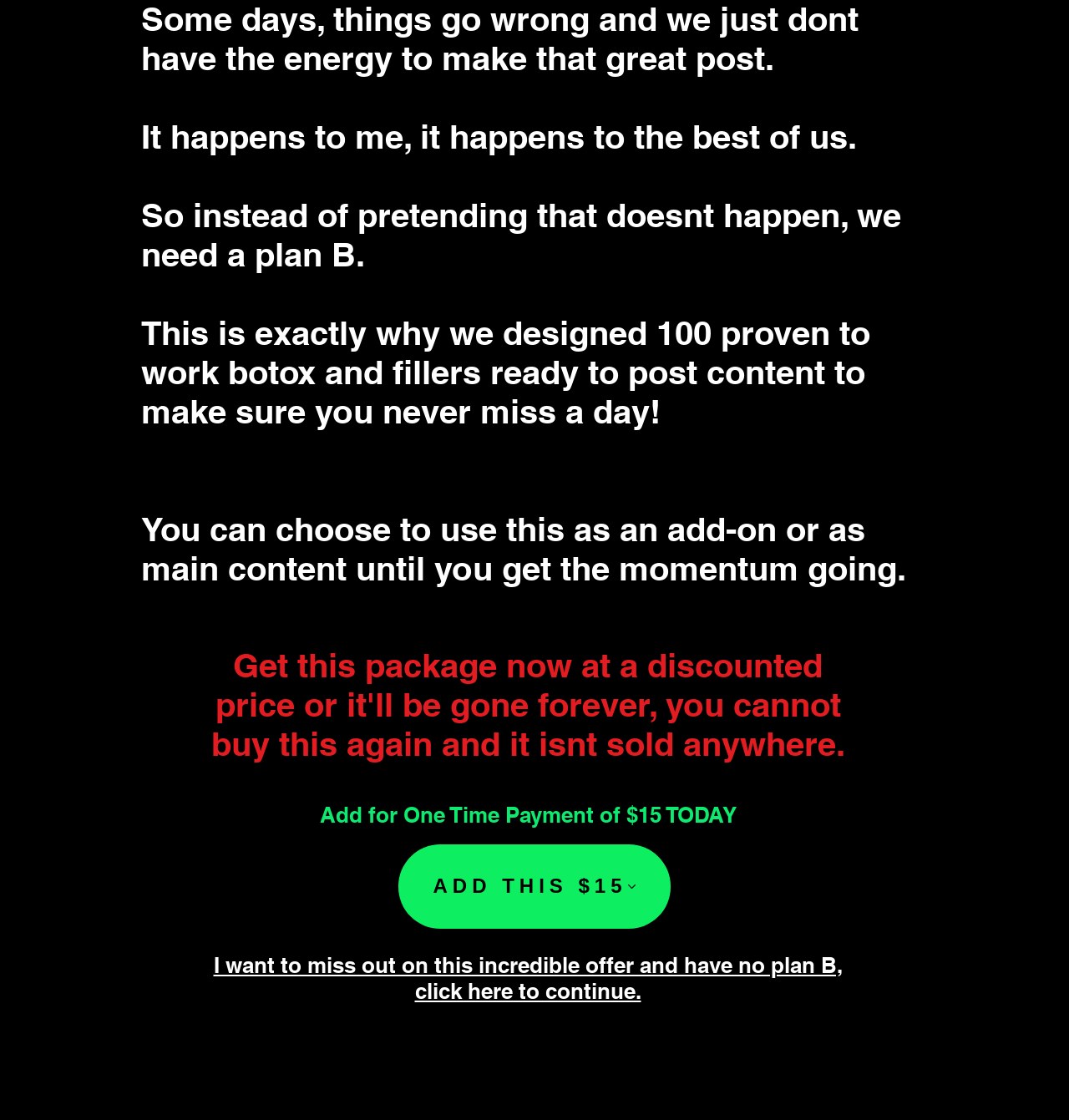Reply to the question below using a single word or brief phrase:
What is the purpose of the content provided?

To ensure no missed days